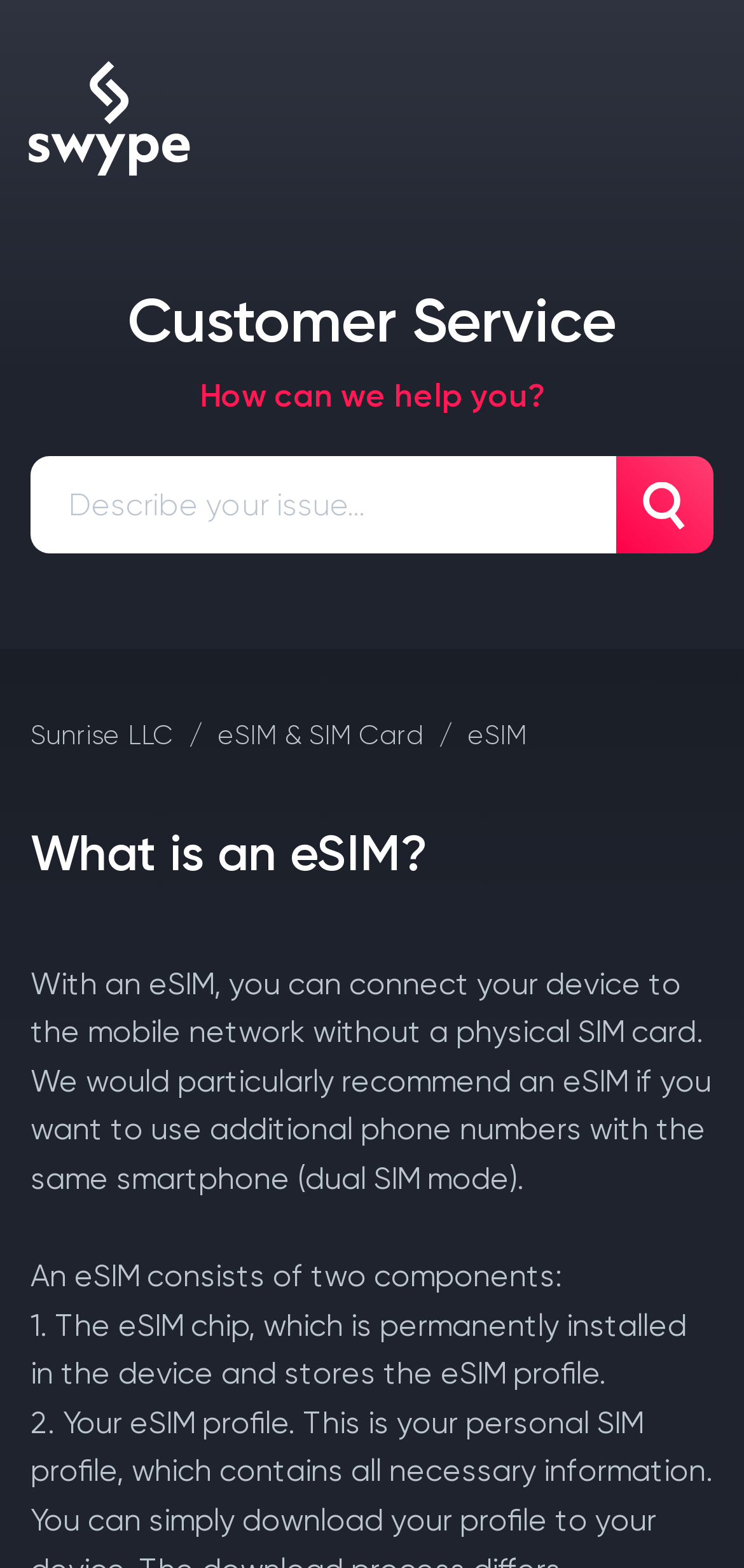Refer to the image and provide an in-depth answer to the question:
What are the two components of an eSIM?

The webpage explains that an eSIM consists of two components: the eSIM chip, which is permanently installed in the device and stores the eSIM profile, and the eSIM profile itself.